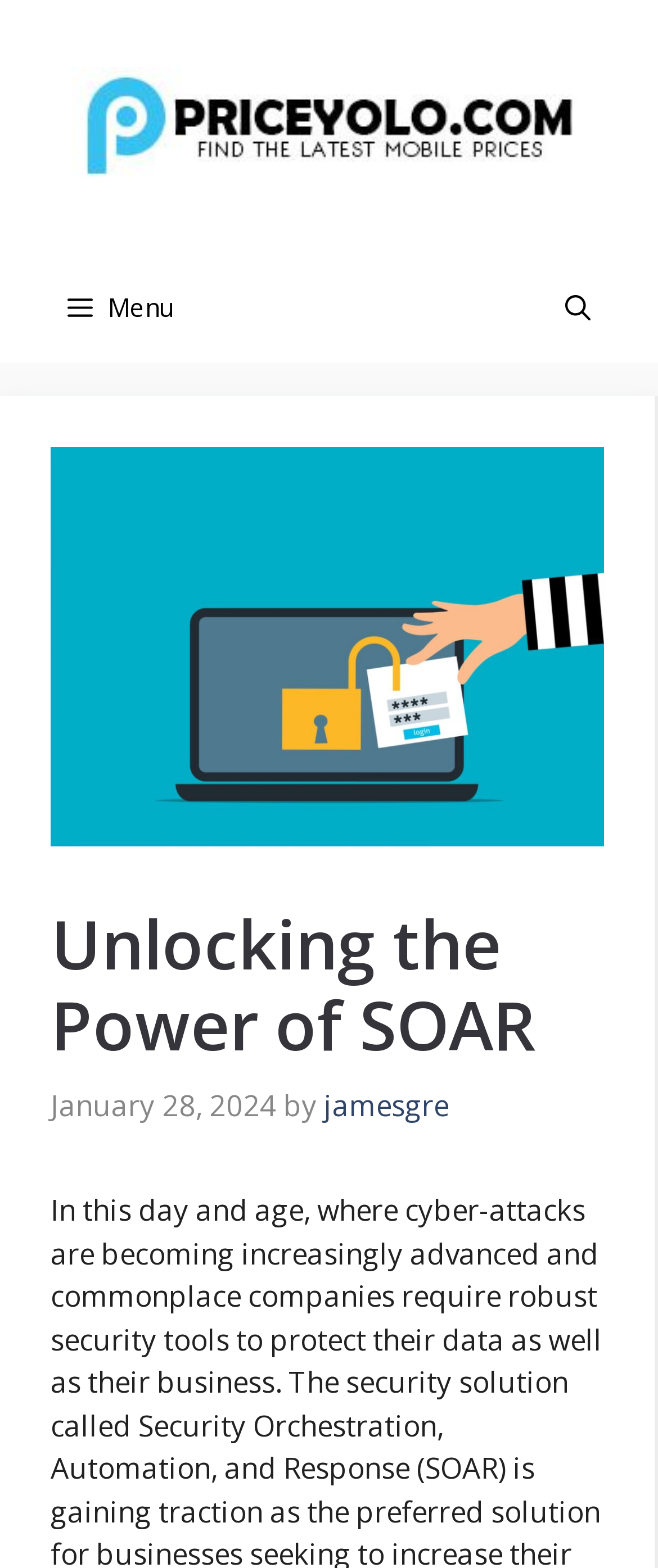What is the date of the latest article?
Kindly answer the question with as much detail as you can.

I found the date of the latest article by looking at the time element in the header section, which contains the text 'January 28, 2024'.